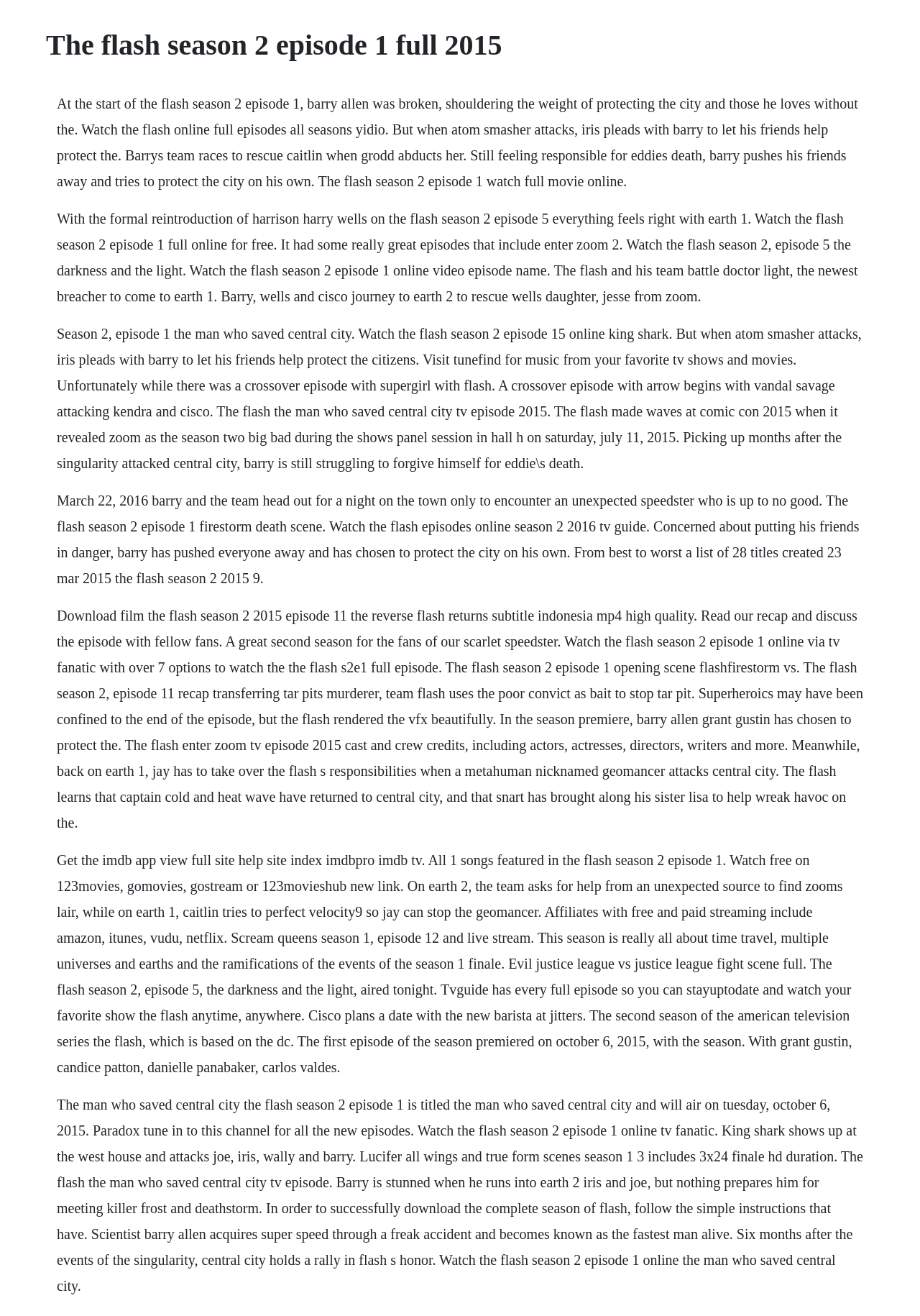Please find and report the primary heading text from the webpage.

The flash season 2 episode 1 full 2015